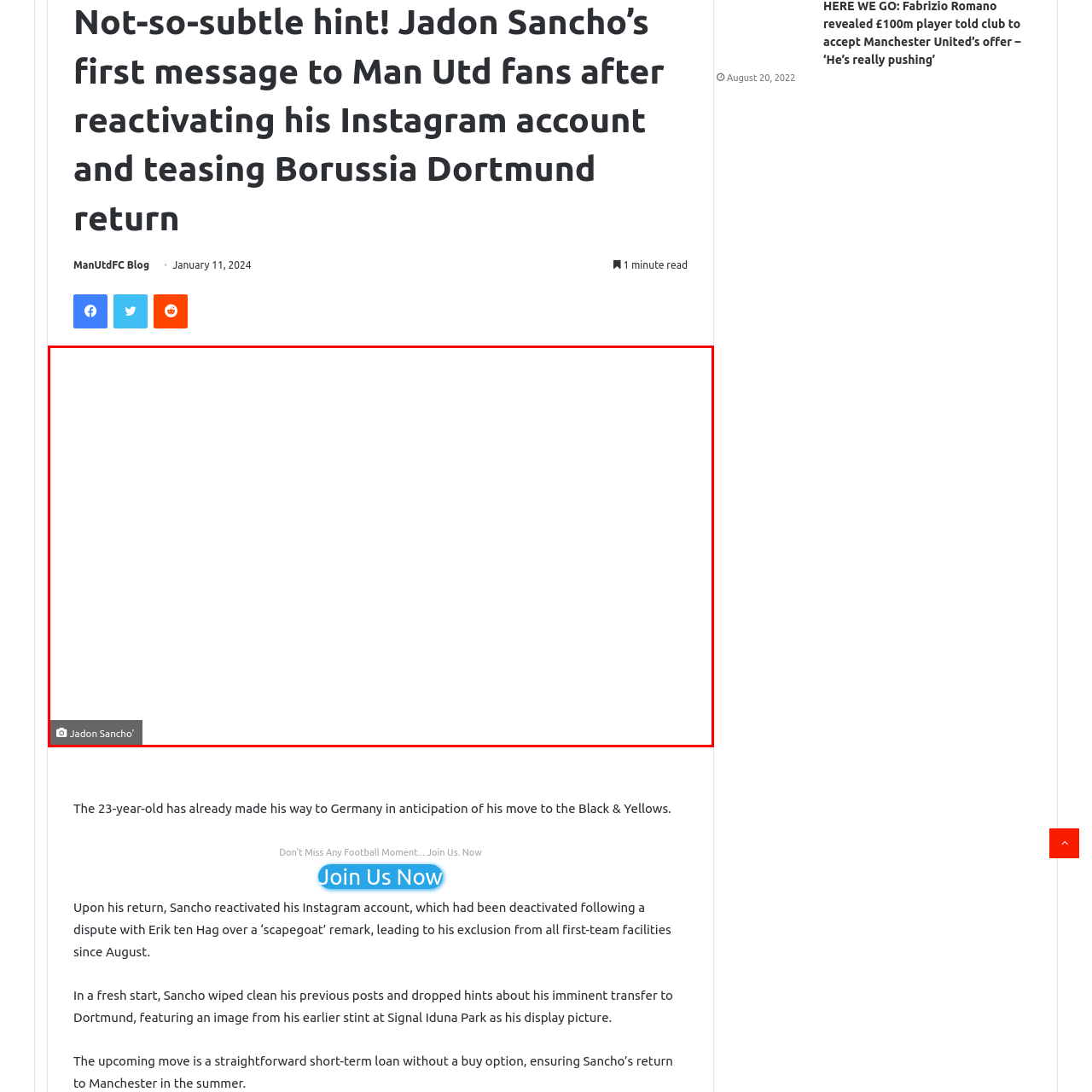What is the nationality of the footballer in the image?
Take a close look at the image highlighted by the red bounding box and answer the question thoroughly based on the details you see.

The caption describes Jadon Sancho as an 'English professional footballer', which implies that his nationality is English.